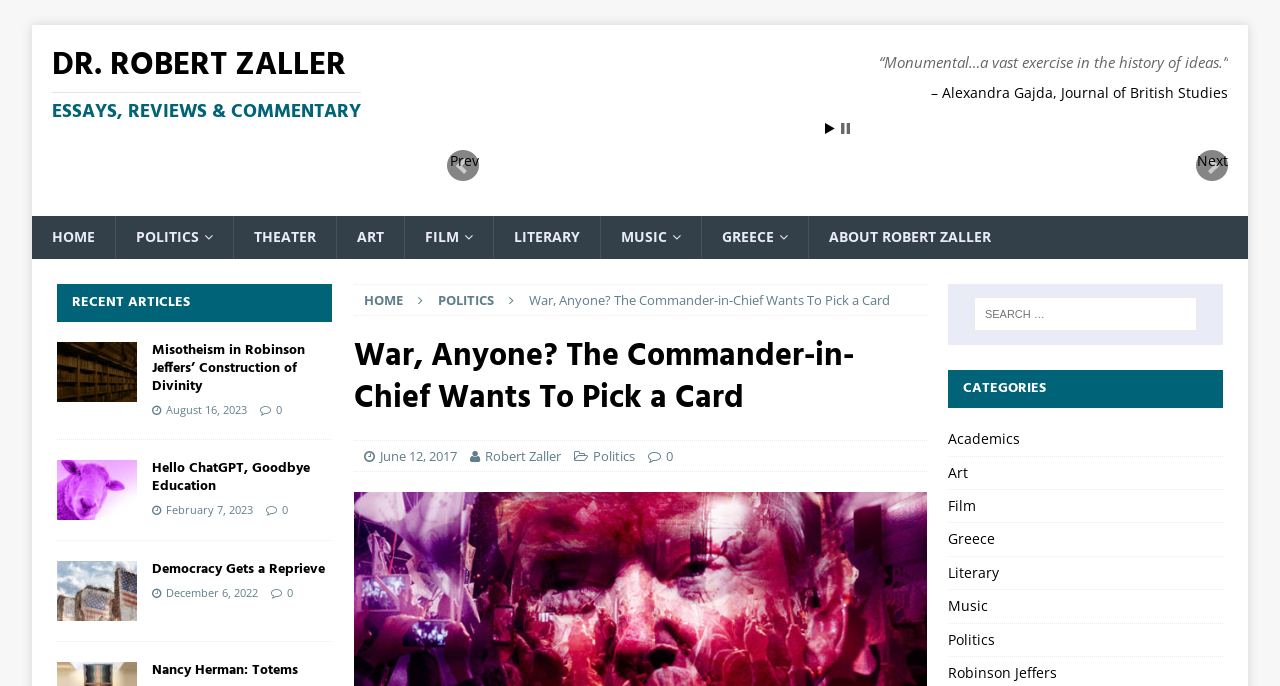How many navigation links are there at the top of the webpage?
Respond to the question with a single word or phrase according to the image.

9